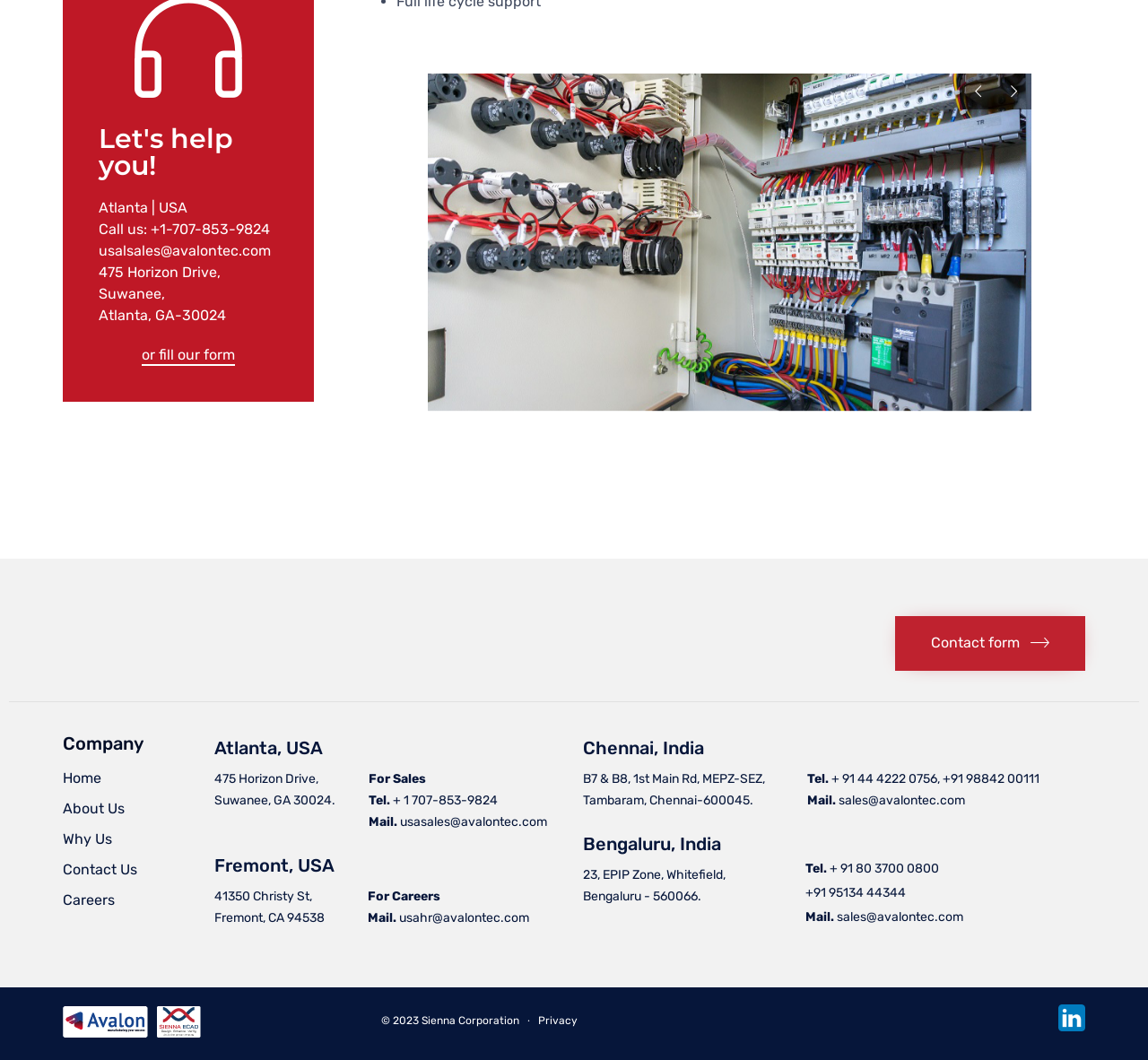For the element described, predict the bounding box coordinates as (top-left x, top-left y, bottom-right x, bottom-right y). All values should be between 0 and 1. Element description: sales@avalontec.com

[0.729, 0.858, 0.839, 0.873]